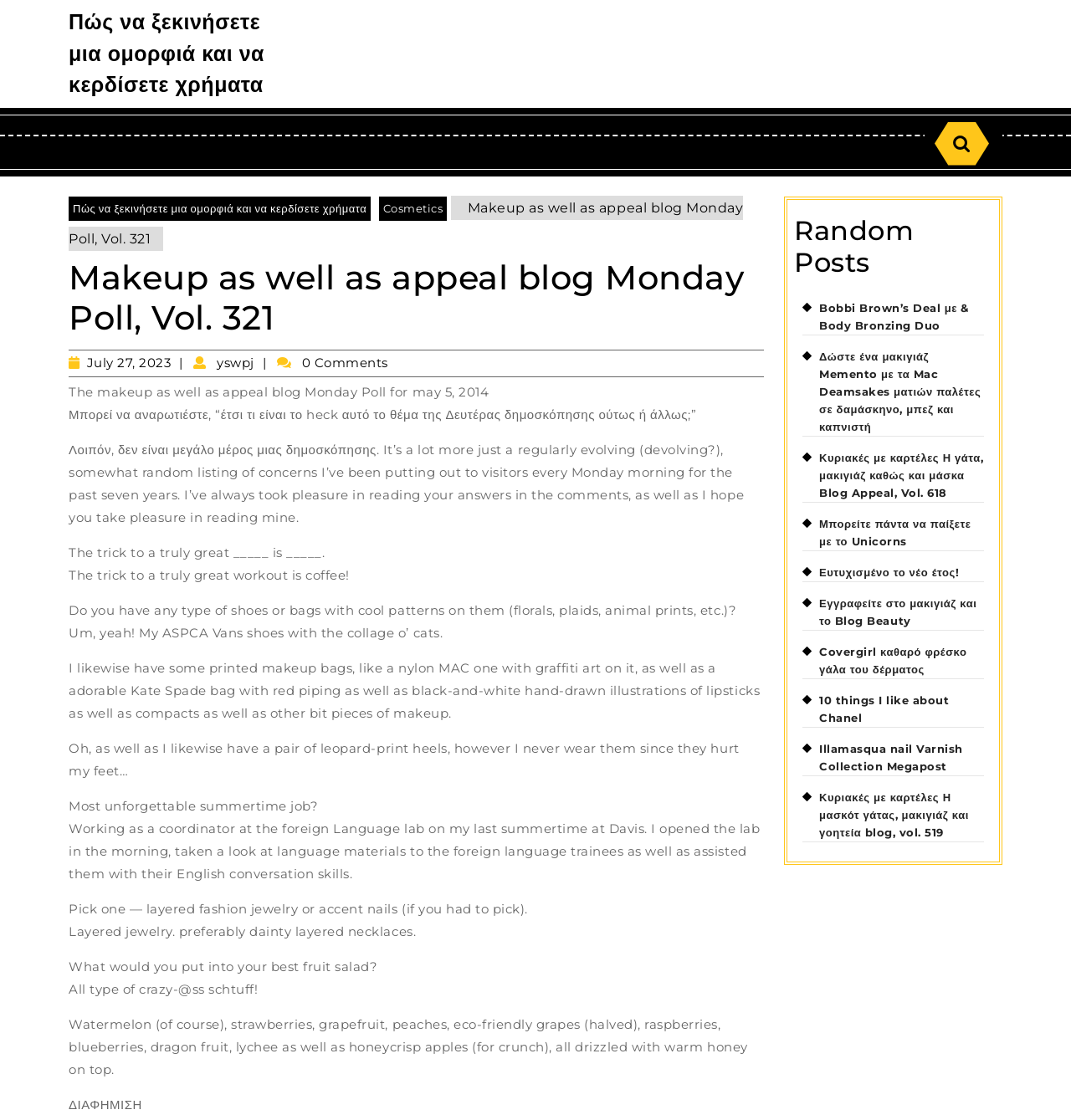Determine the bounding box coordinates of the clickable element to complete this instruction: "Read the Random Posts section". Provide the coordinates in the format of four float numbers between 0 and 1, [left, top, right, bottom].

[0.732, 0.175, 0.936, 0.772]